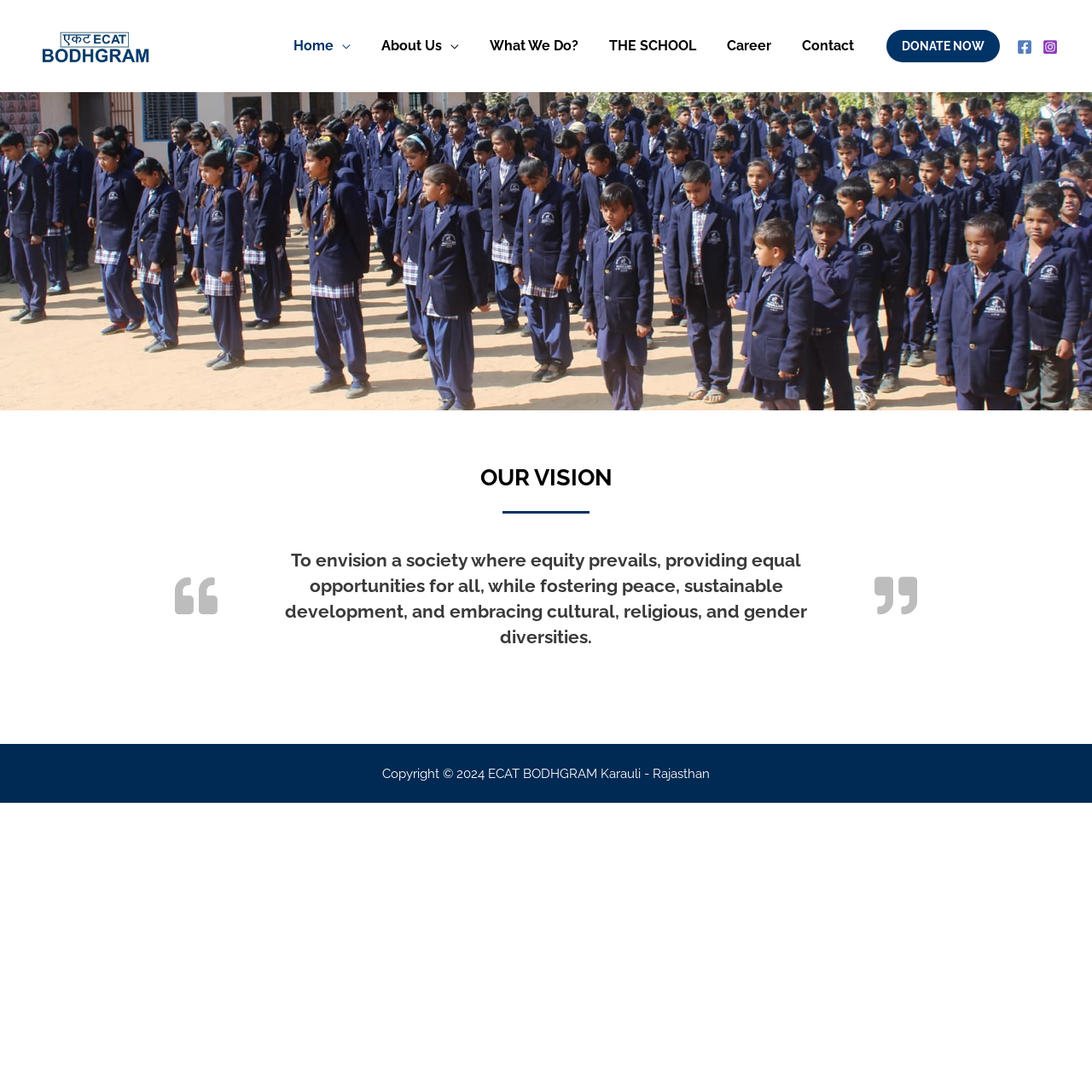Please determine the bounding box coordinates of the element to click in order to execute the following instruction: "View the school page". The coordinates should be four float numbers between 0 and 1, specified as [left, top, right, bottom].

[0.544, 0.0, 0.652, 0.084]